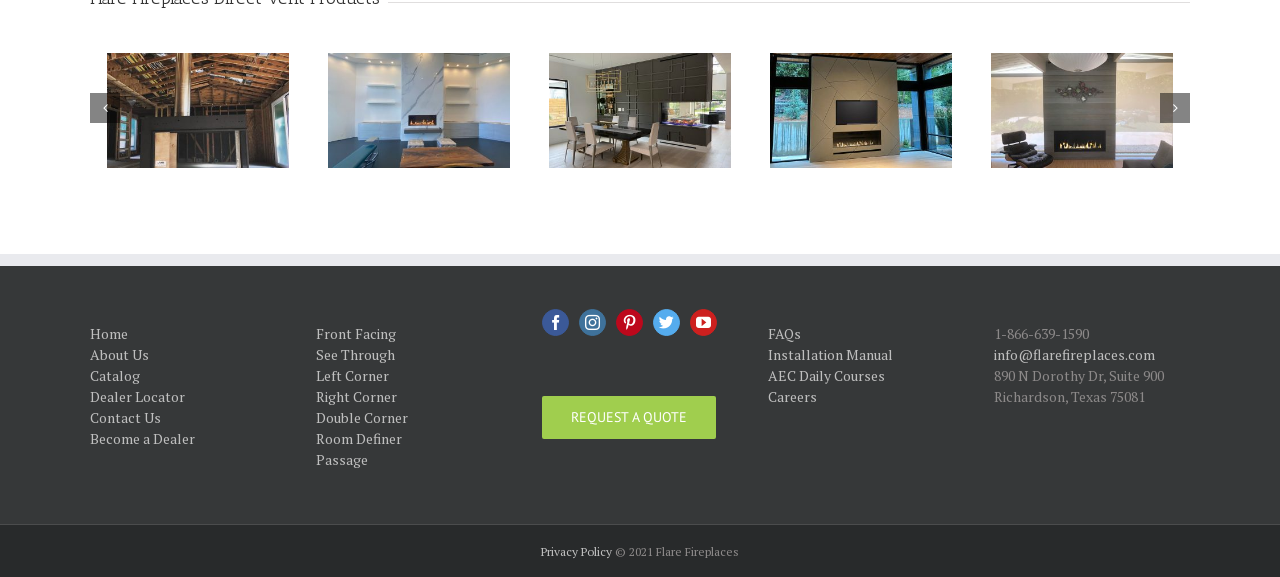Determine the bounding box coordinates of the clickable element necessary to fulfill the instruction: "Click on Home". Provide the coordinates as four float numbers within the 0 to 1 range, i.e., [left, top, right, bottom].

[0.07, 0.561, 0.1, 0.594]